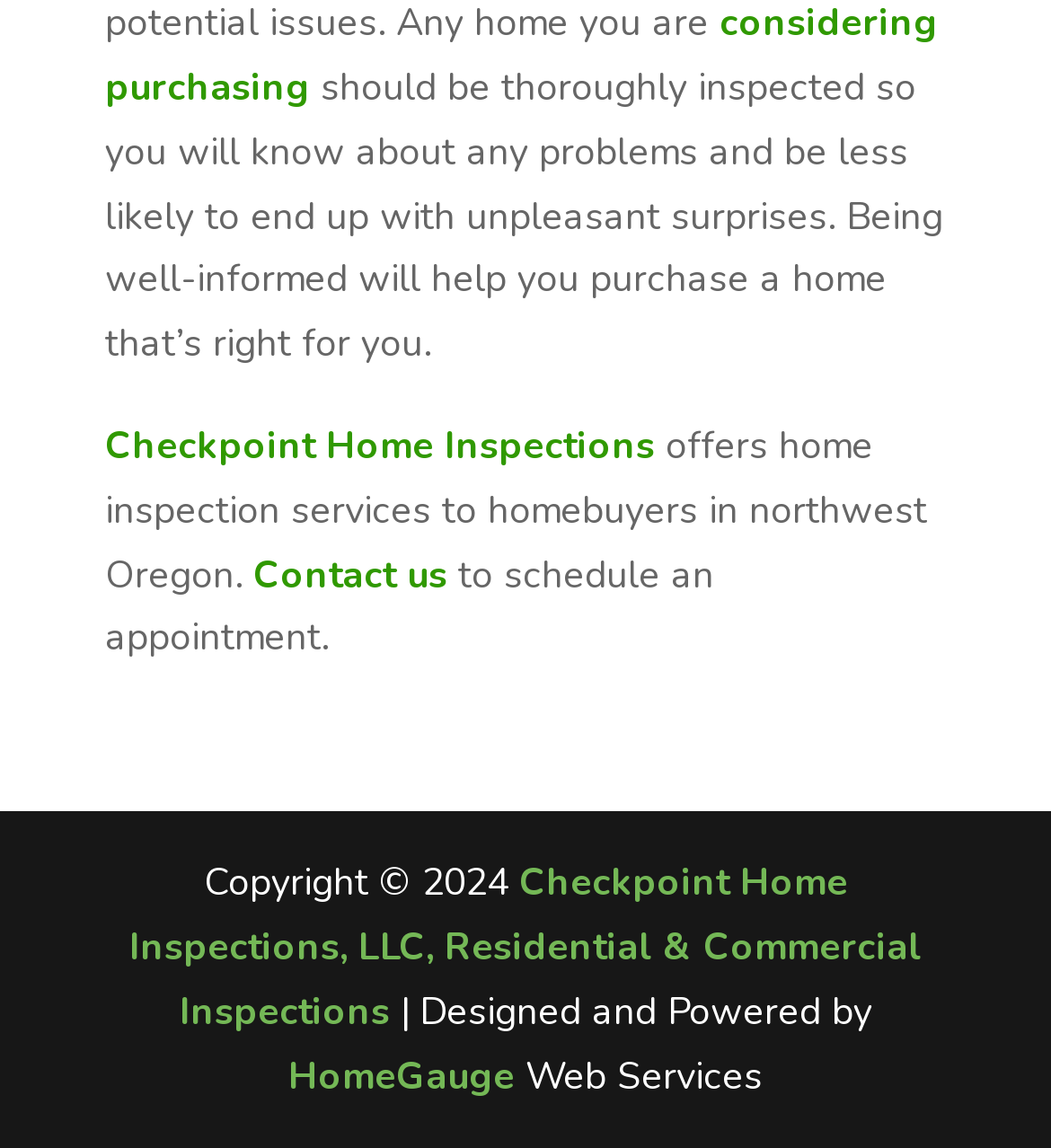Where does Checkpoint Home Inspections offer services?
Could you answer the question in a detailed manner, providing as much information as possible?

According to the StaticText element with ID 304, Checkpoint Home Inspections offers home inspection services to homebuyers in northwest Oregon.